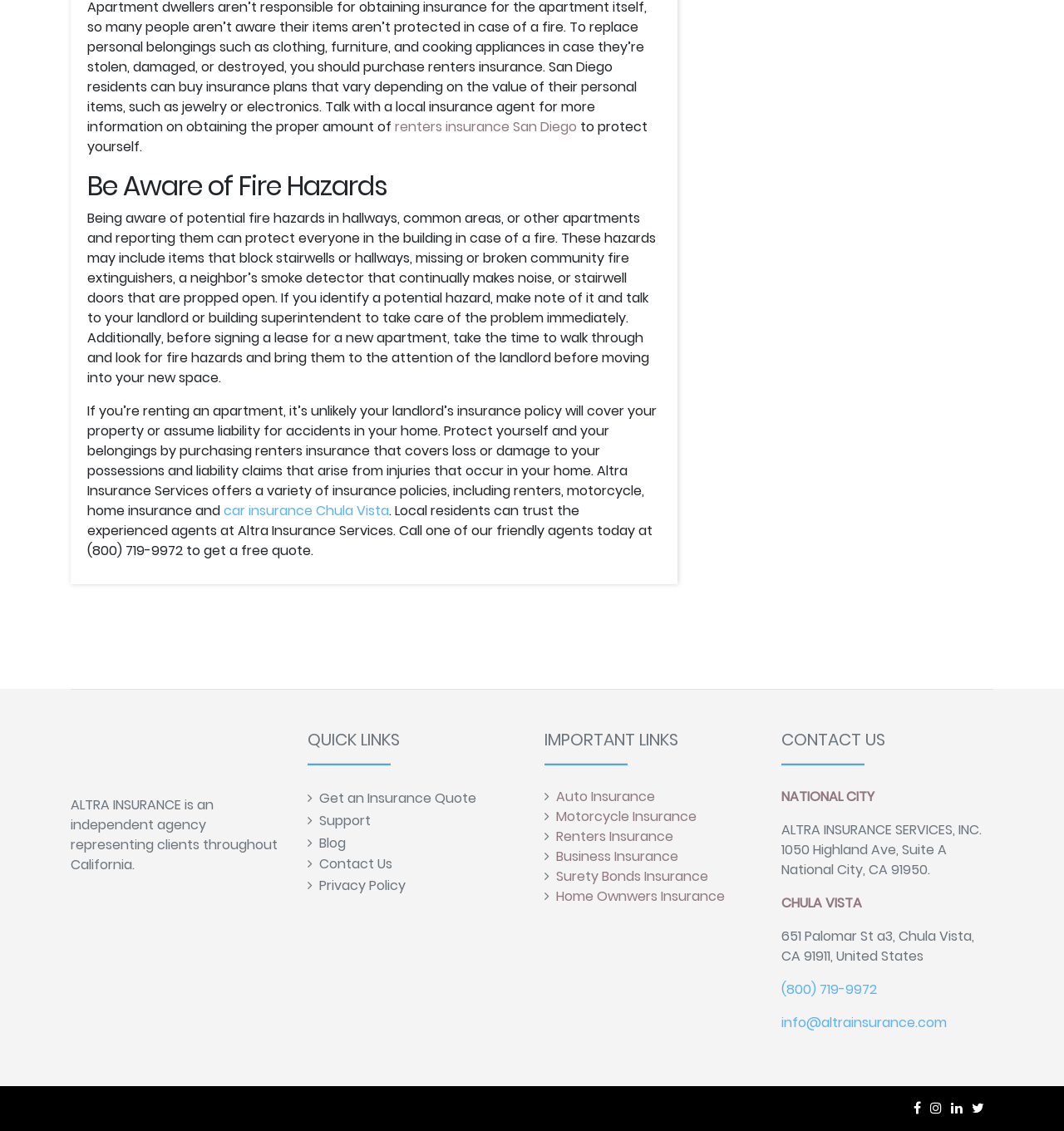Find and indicate the bounding box coordinates of the region you should select to follow the given instruction: "Learn about renters insurance".

[0.371, 0.104, 0.542, 0.12]